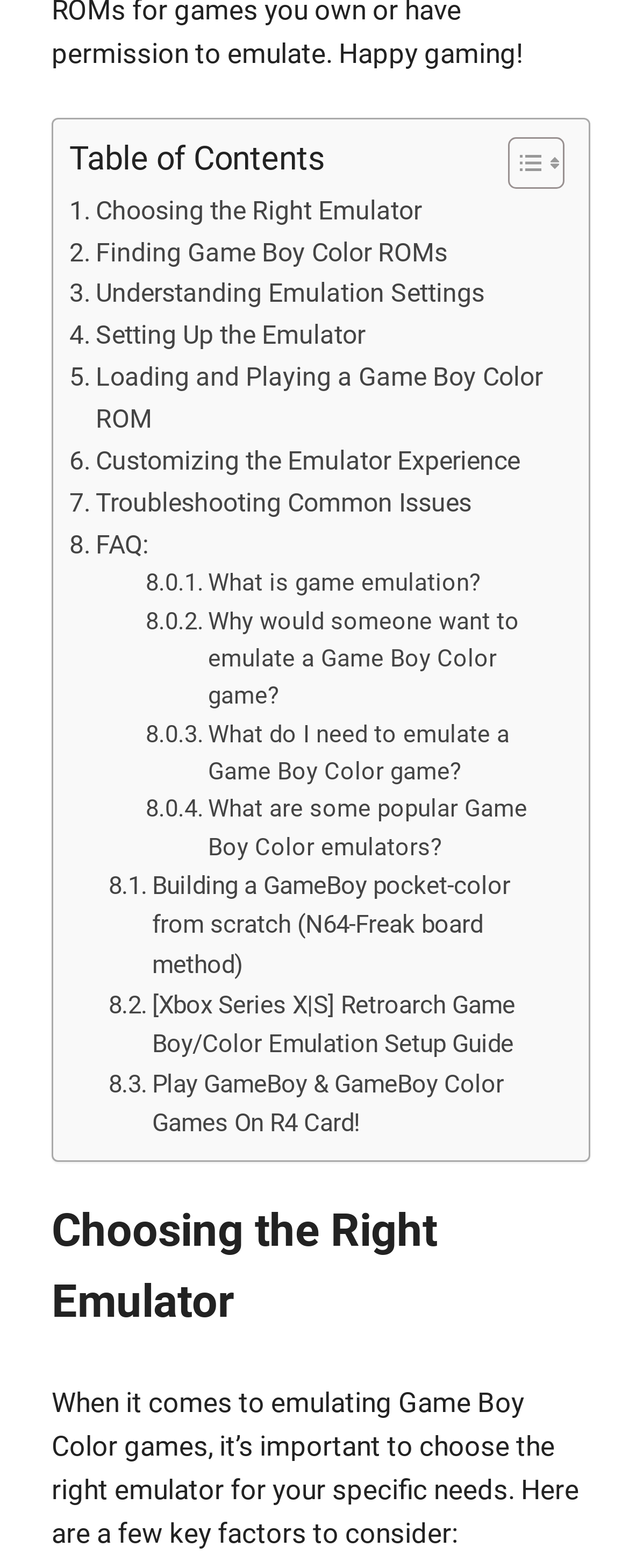What is the text of the heading element below the Table of Contents section?
Using the picture, provide a one-word or short phrase answer.

Choosing the Right Emulator